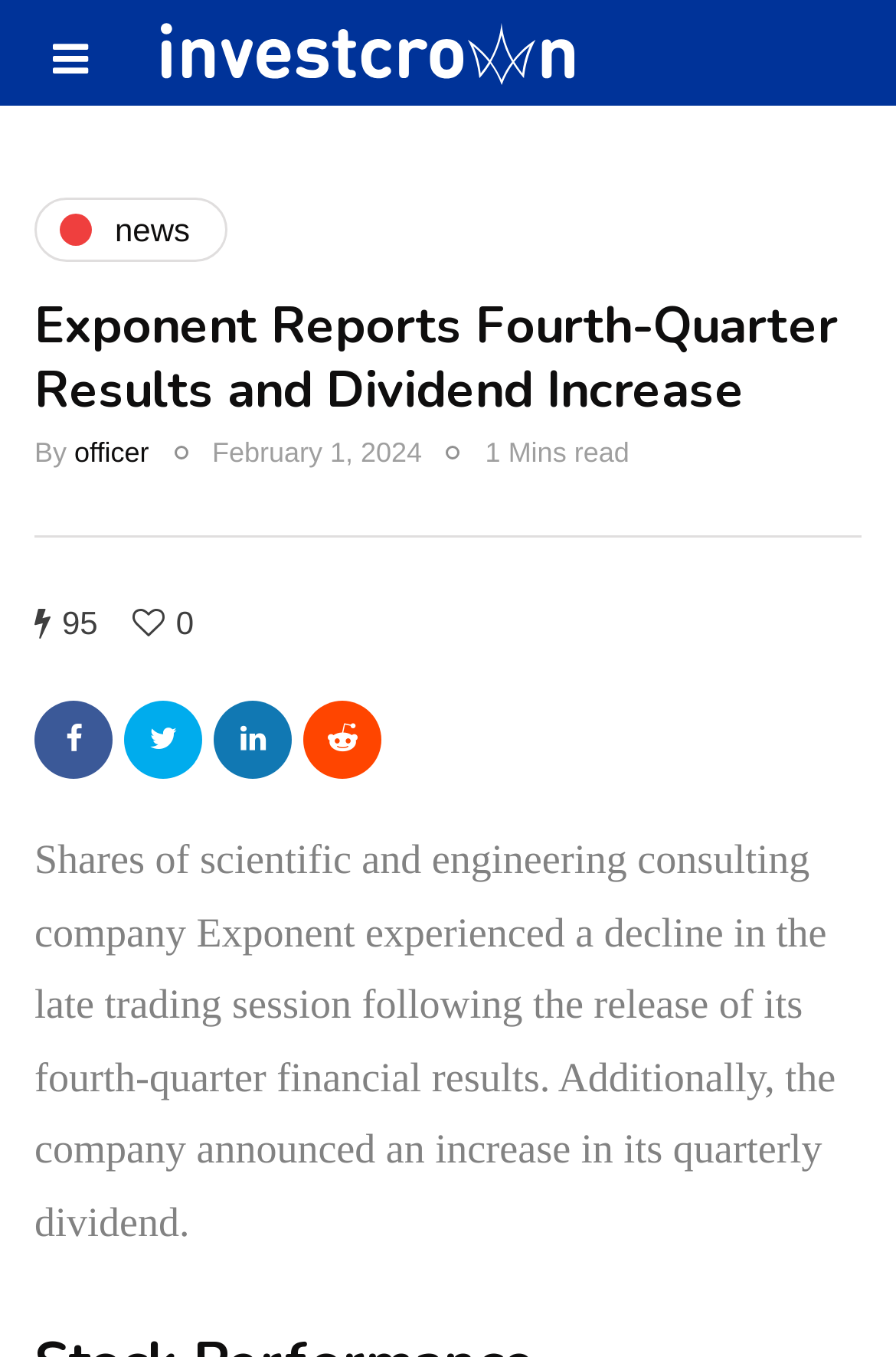Find the bounding box coordinates for the area that should be clicked to accomplish the instruction: "Visit the 'Species' page".

None